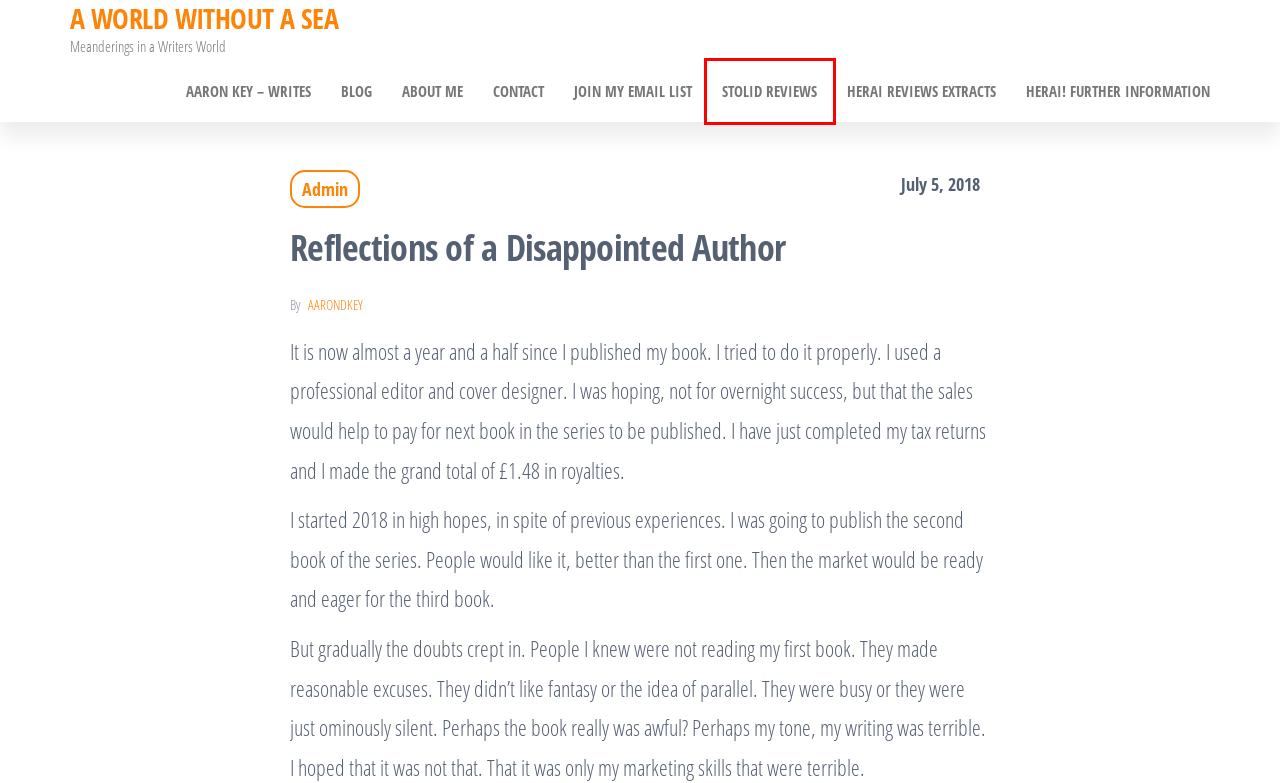Look at the screenshot of a webpage, where a red bounding box highlights an element. Select the best description that matches the new webpage after clicking the highlighted element. Here are the candidates:
A. Contact - A WORLD WITHOUT A SEA
B. Herai! Further Information - A WORLD WITHOUT A SEA
C. Join my email list - A WORLD WITHOUT A SEA
D. About Me - A WORLD WITHOUT A SEA
E. aarondkey - A WORLD WITHOUT A SEA
F. Admin - A WORLD WITHOUT A SEA
G. Stolid Reviews - A WORLD WITHOUT A SEA
H. Herai Reviews Extracts - A WORLD WITHOUT A SEA

G